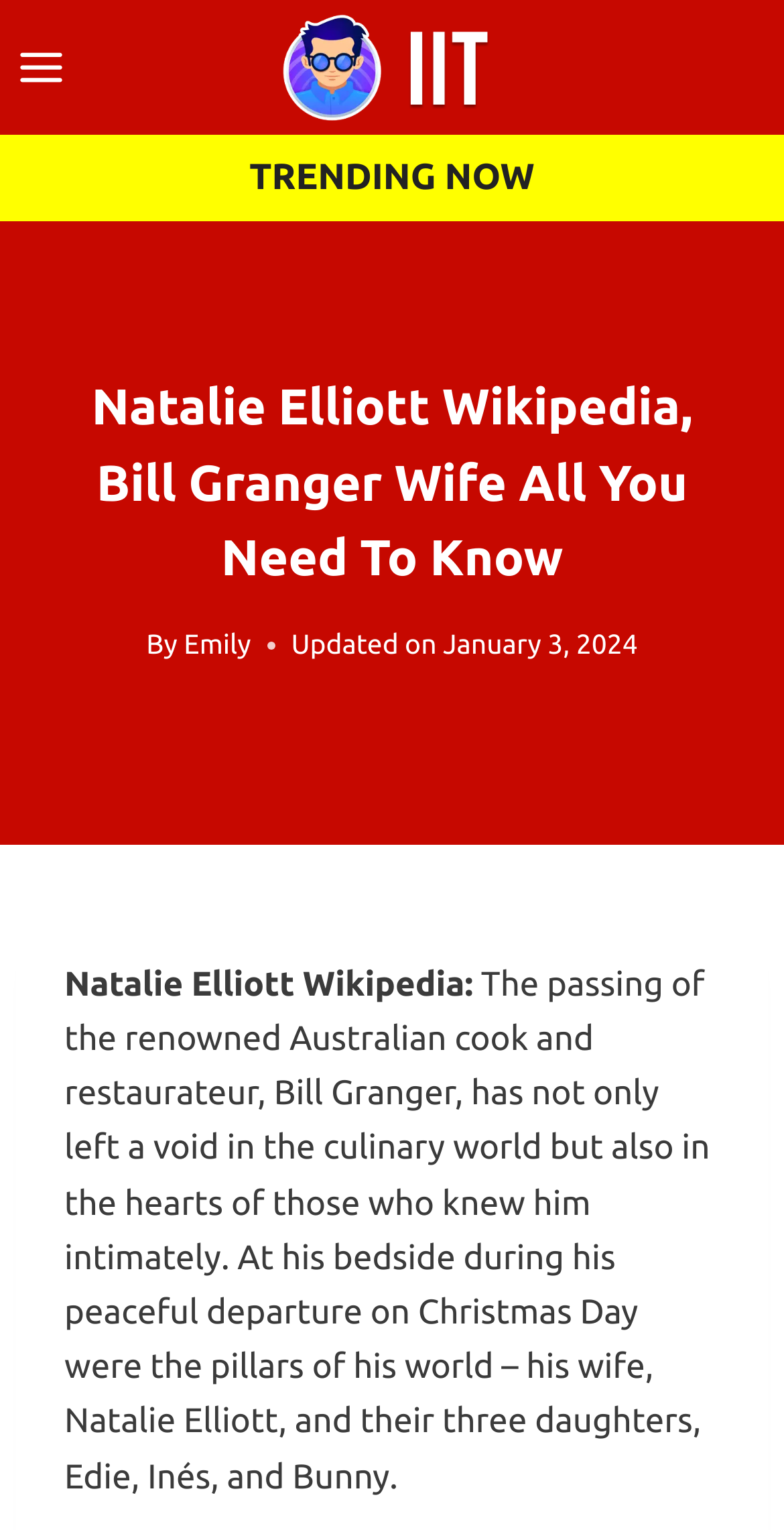Who wrote the article about Natalie Elliott and Bill Granger?
Refer to the image and provide a thorough answer to the question.

The webpage credits Emily as the author of the article, as indicated by the 'By' section followed by the name 'Emily'.